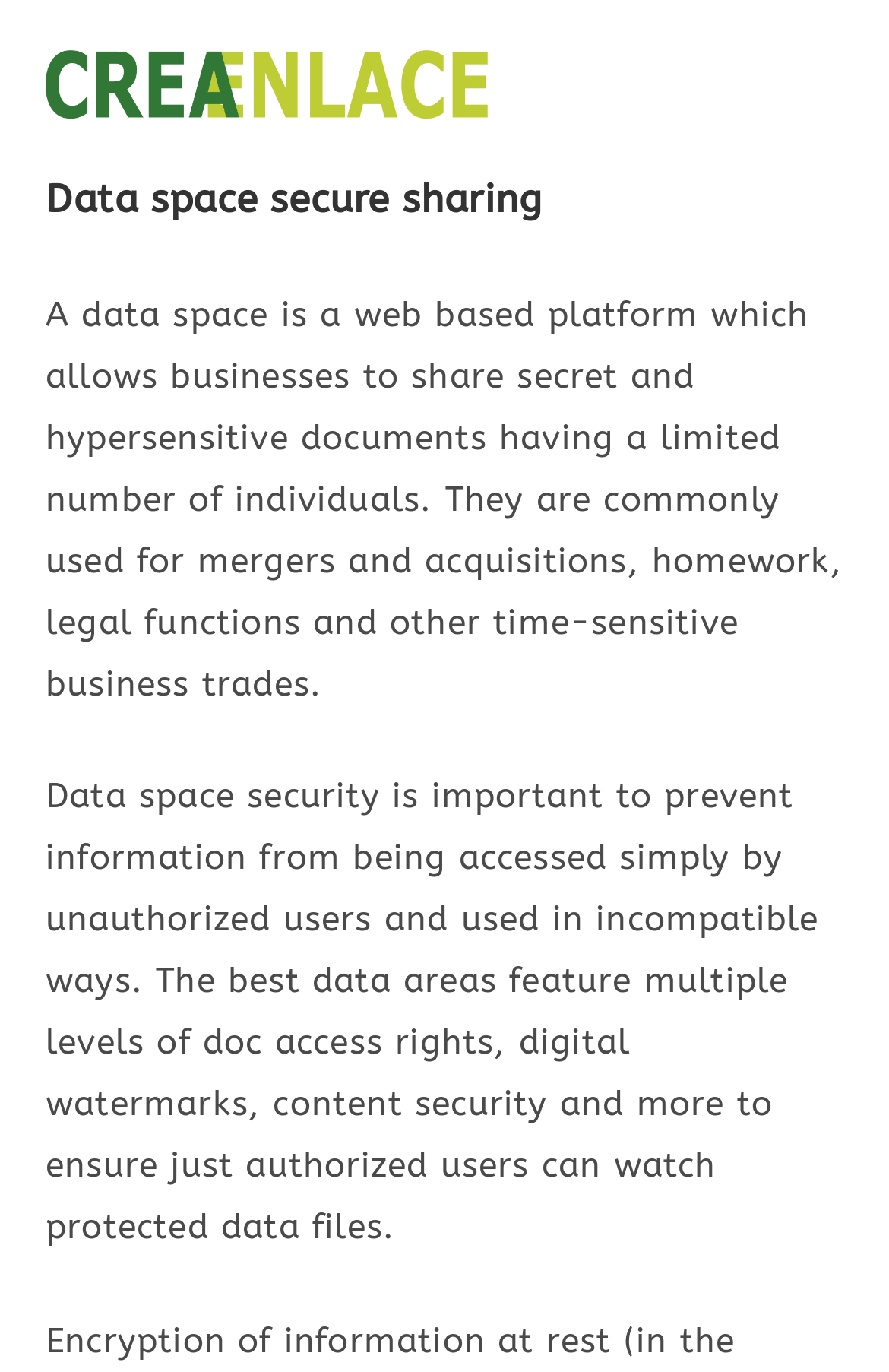Locate the headline of the webpage and generate its content.

Webcam Eróticas Gratis Review – Super Hot Naked Cam Girls in HD –